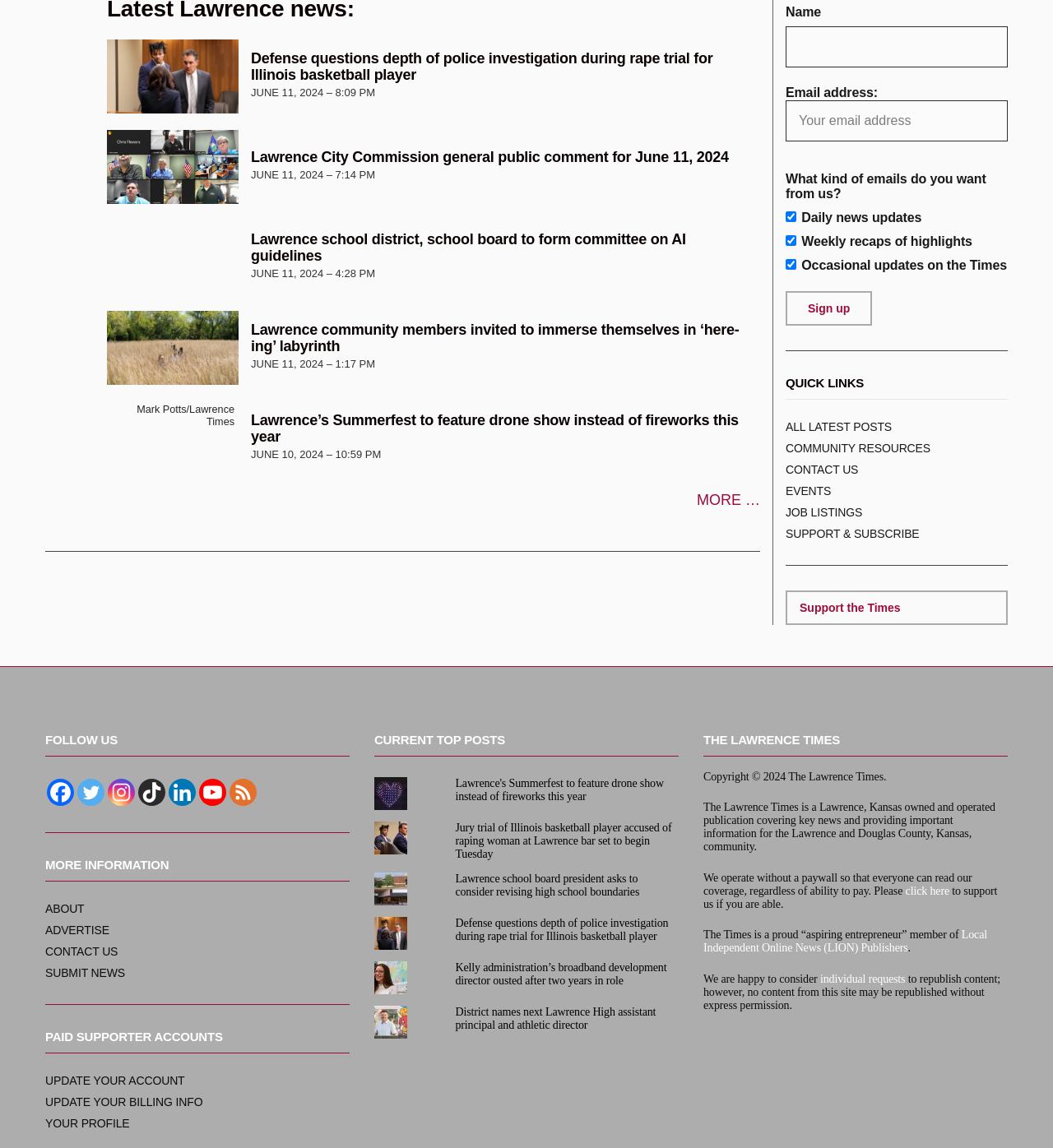Pinpoint the bounding box coordinates of the area that must be clicked to complete this instruction: "Sign up".

[0.746, 0.254, 0.828, 0.284]